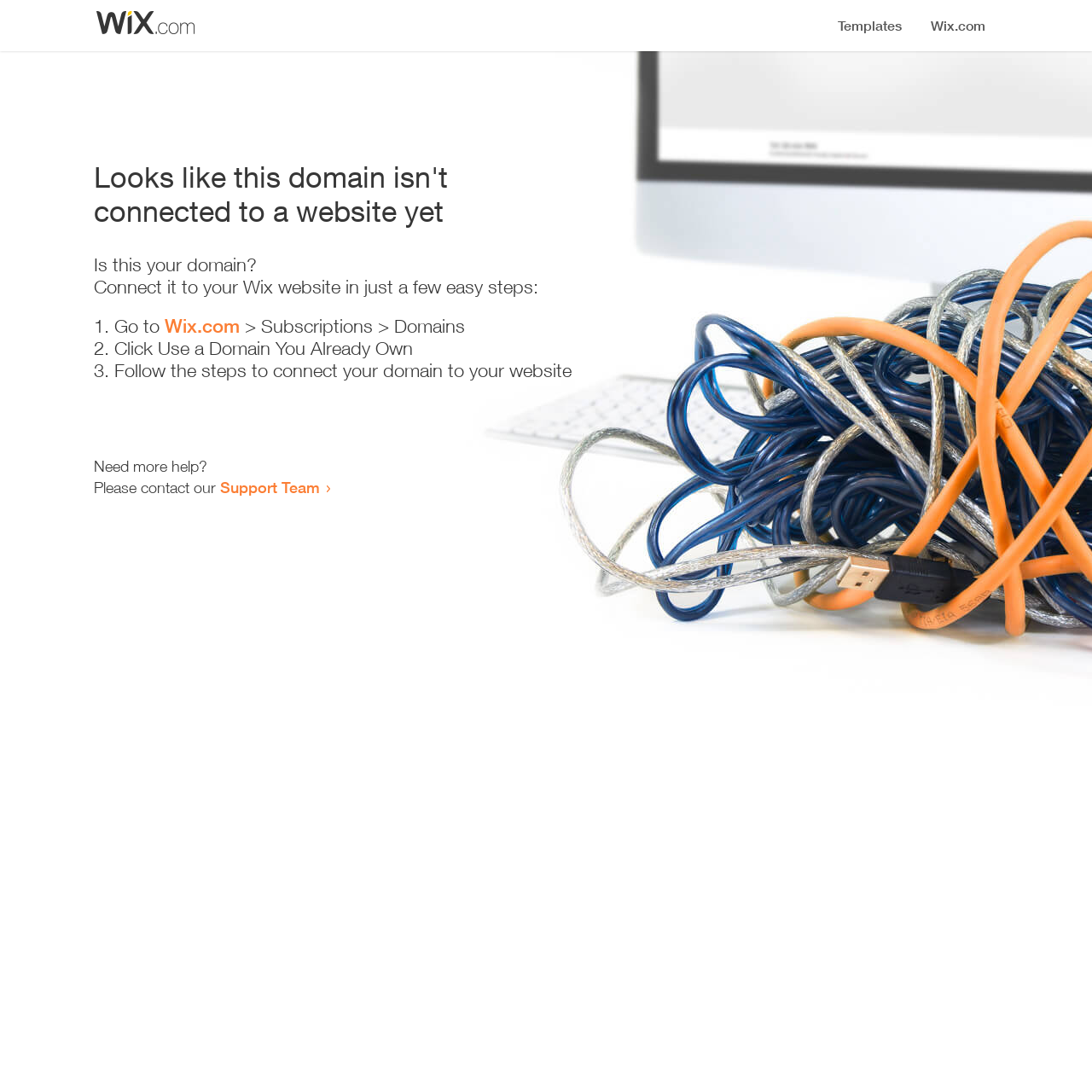Construct a comprehensive caption that outlines the webpage's structure and content.

The webpage appears to be an error page, indicating that a domain is not connected to a website yet. At the top, there is a small image, likely a logo or icon. Below the image, a prominent heading reads "Looks like this domain isn't connected to a website yet". 

Underneath the heading, a series of instructions are provided to connect the domain to a Wix website. The instructions are divided into three steps, each marked with a numbered list marker (1., 2., and 3.). The first step involves going to Wix.com, followed by navigating to the Subscriptions and Domains section. The second step is to click "Use a Domain You Already Own", and the third step is to follow the instructions to connect the domain to the website.

Below the instructions, there is a message asking if the user needs more help, followed by an invitation to contact the Support Team via a link. Overall, the webpage is focused on guiding the user to connect their domain to a Wix website.